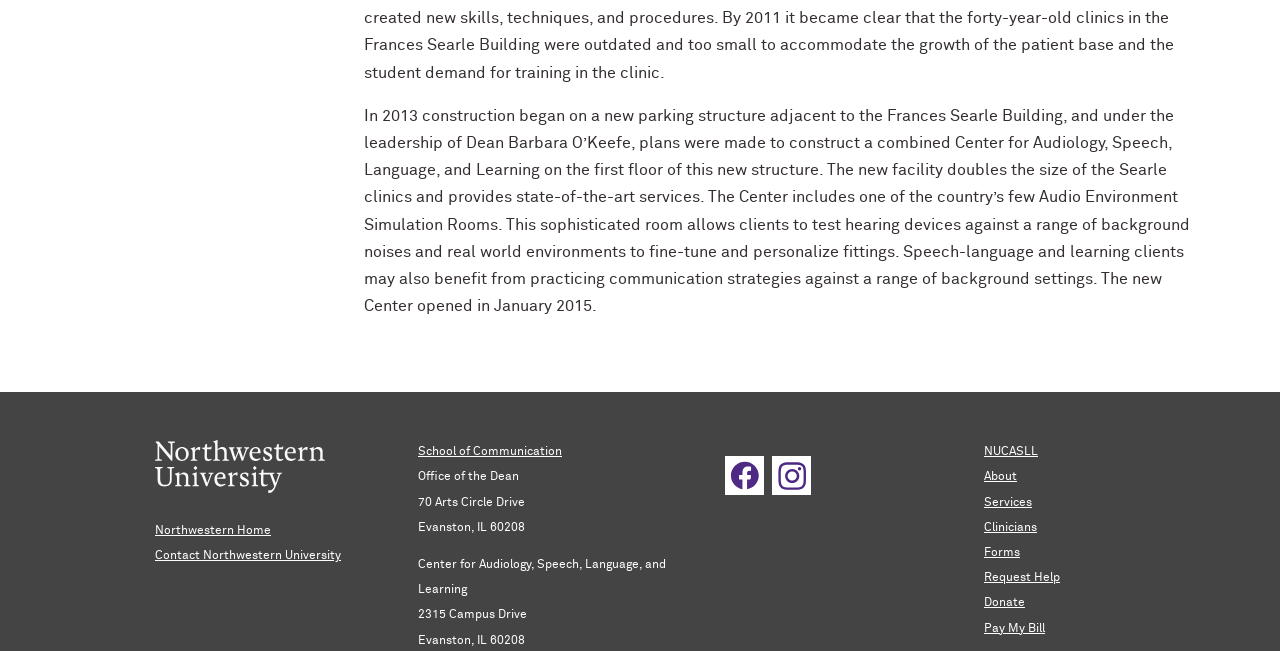What is the address of the Center for Audiology, Speech, Language, and Learning? From the image, respond with a single word or brief phrase.

2315 Campus Drive, Evanston, IL 60208